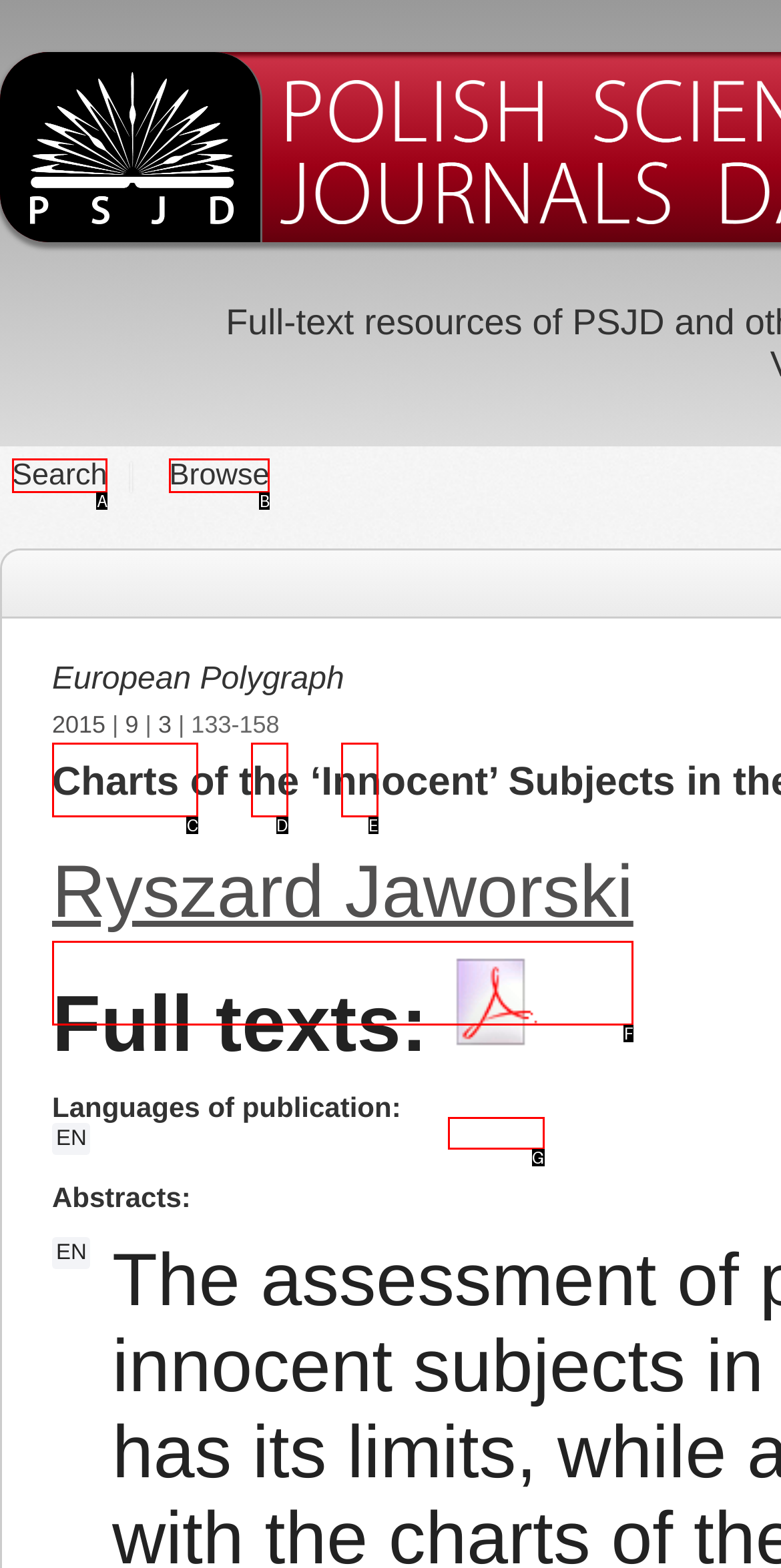From the description: Ryszard Jaworski, identify the option that best matches and reply with the letter of that option directly.

F